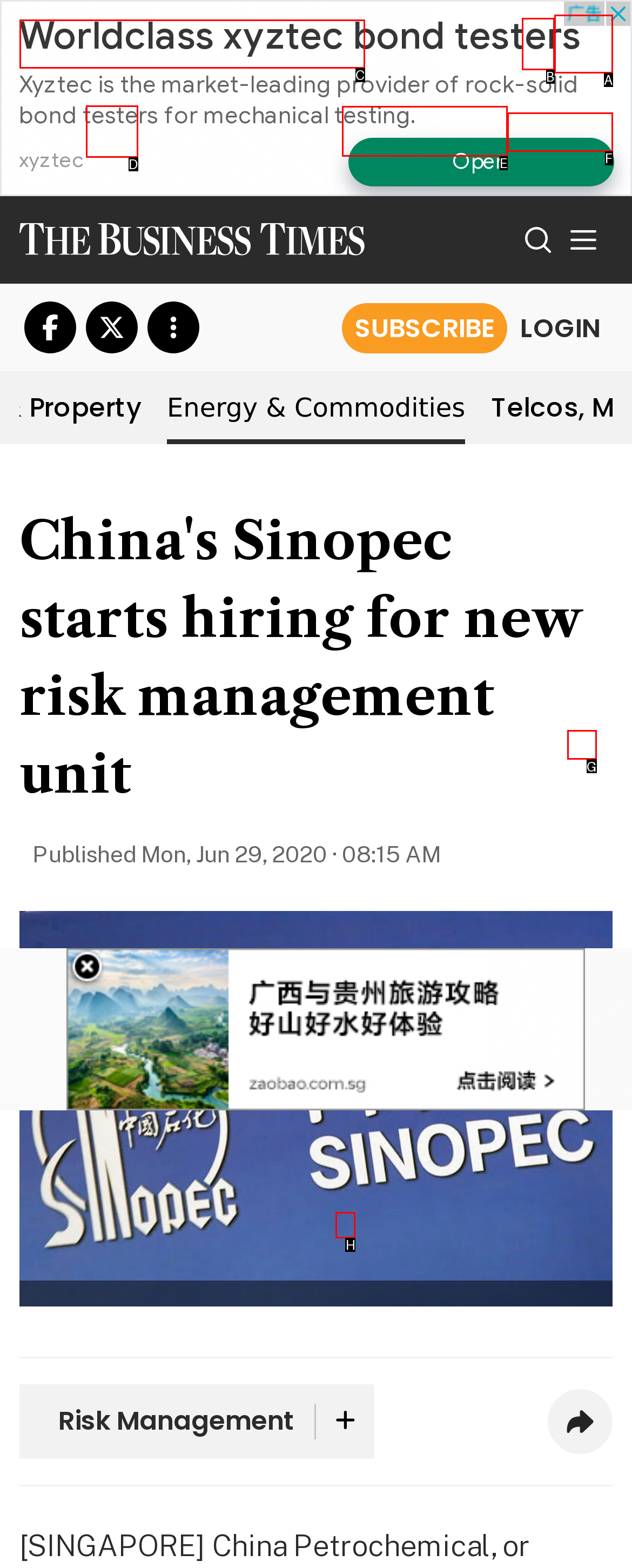Given the description: parent_node: Risk Management, select the HTML element that matches it best. Reply with the letter of the chosen option directly.

H